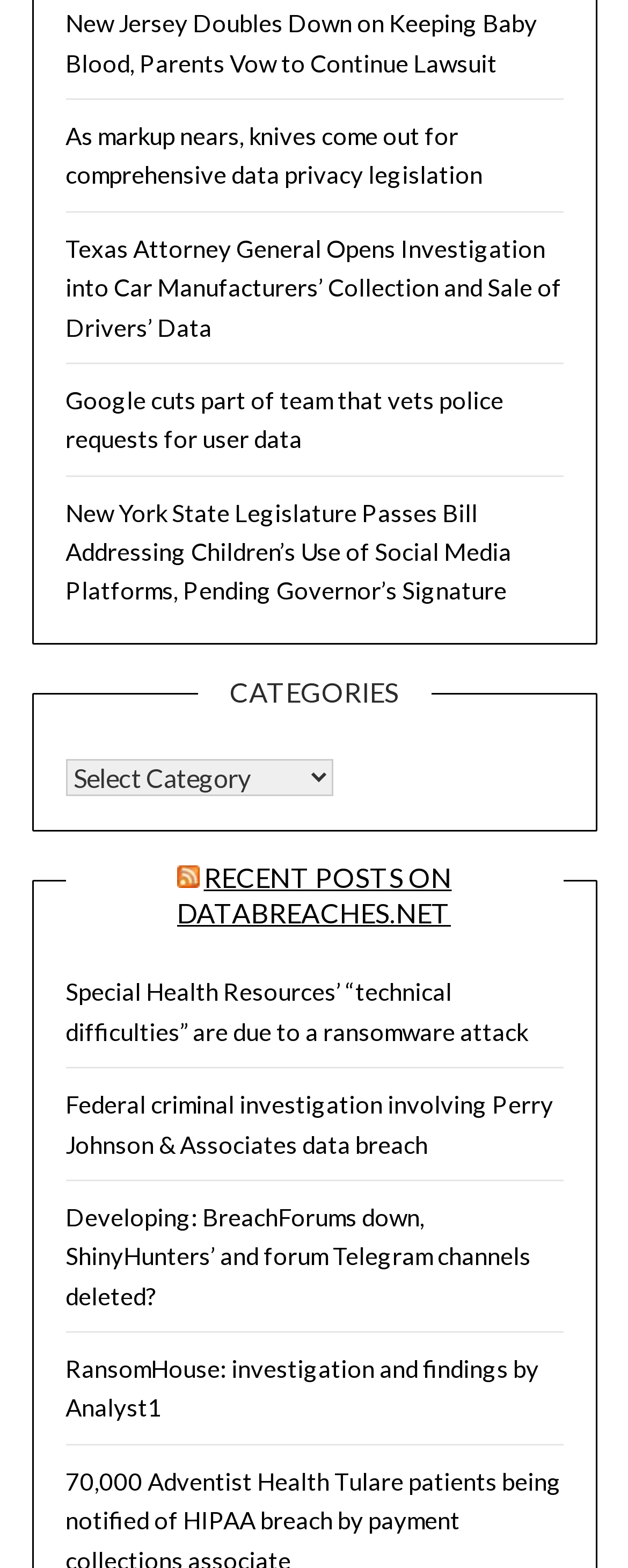Provide a one-word or short-phrase answer to the question:
How many links are on the webpage?

9